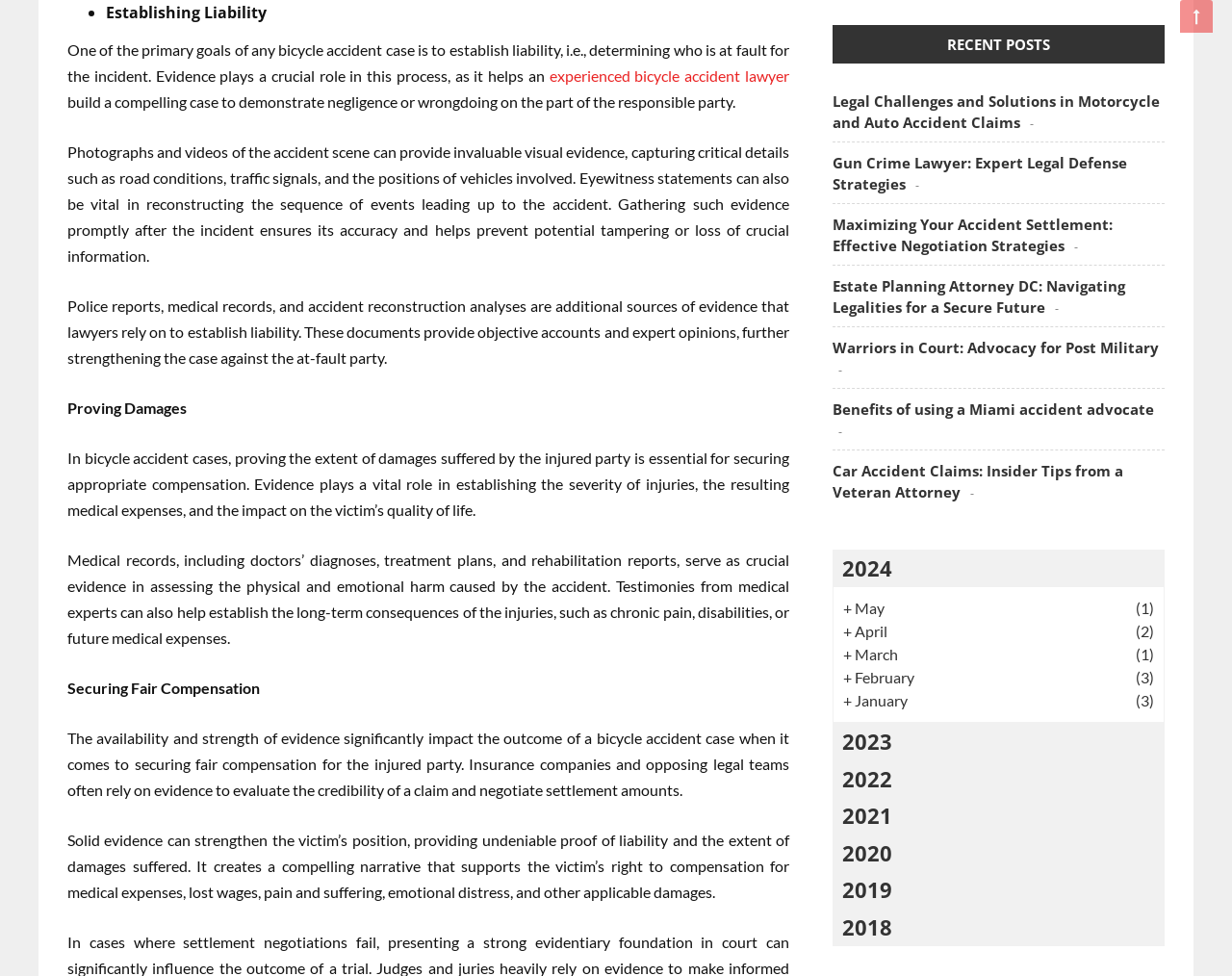Refer to the image and provide a thorough answer to this question:
What is the purpose of eyewitness statements in bicycle accident cases?

Eyewitness statements can provide vital information in reconstructing the sequence of events leading up to the accident, as mentioned in the section 'Establishing Liability'. This helps to establish what happened and who is at fault.